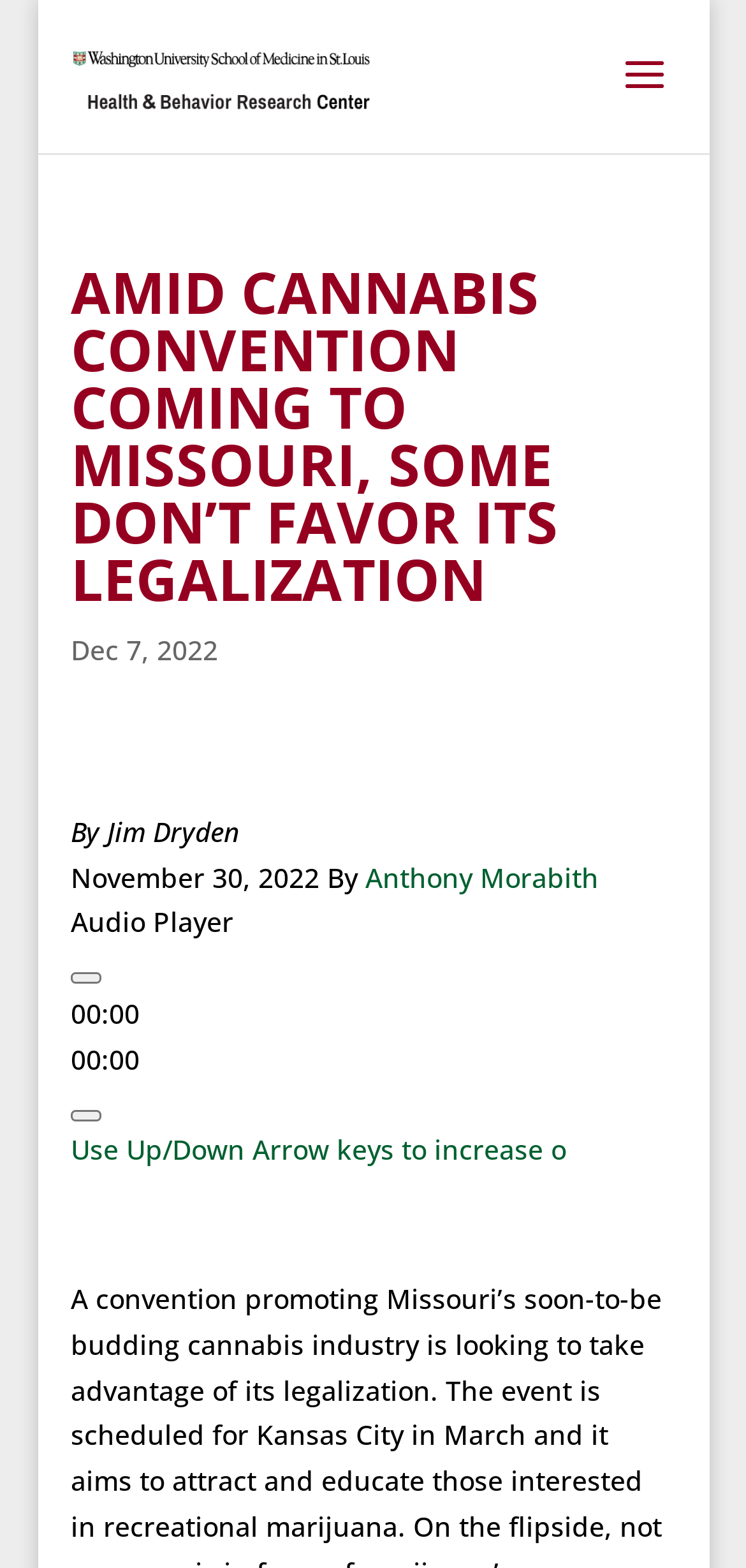Find and provide the bounding box coordinates for the UI element described with: "aria-label="Mute" title="Mute"".

[0.095, 0.707, 0.136, 0.715]